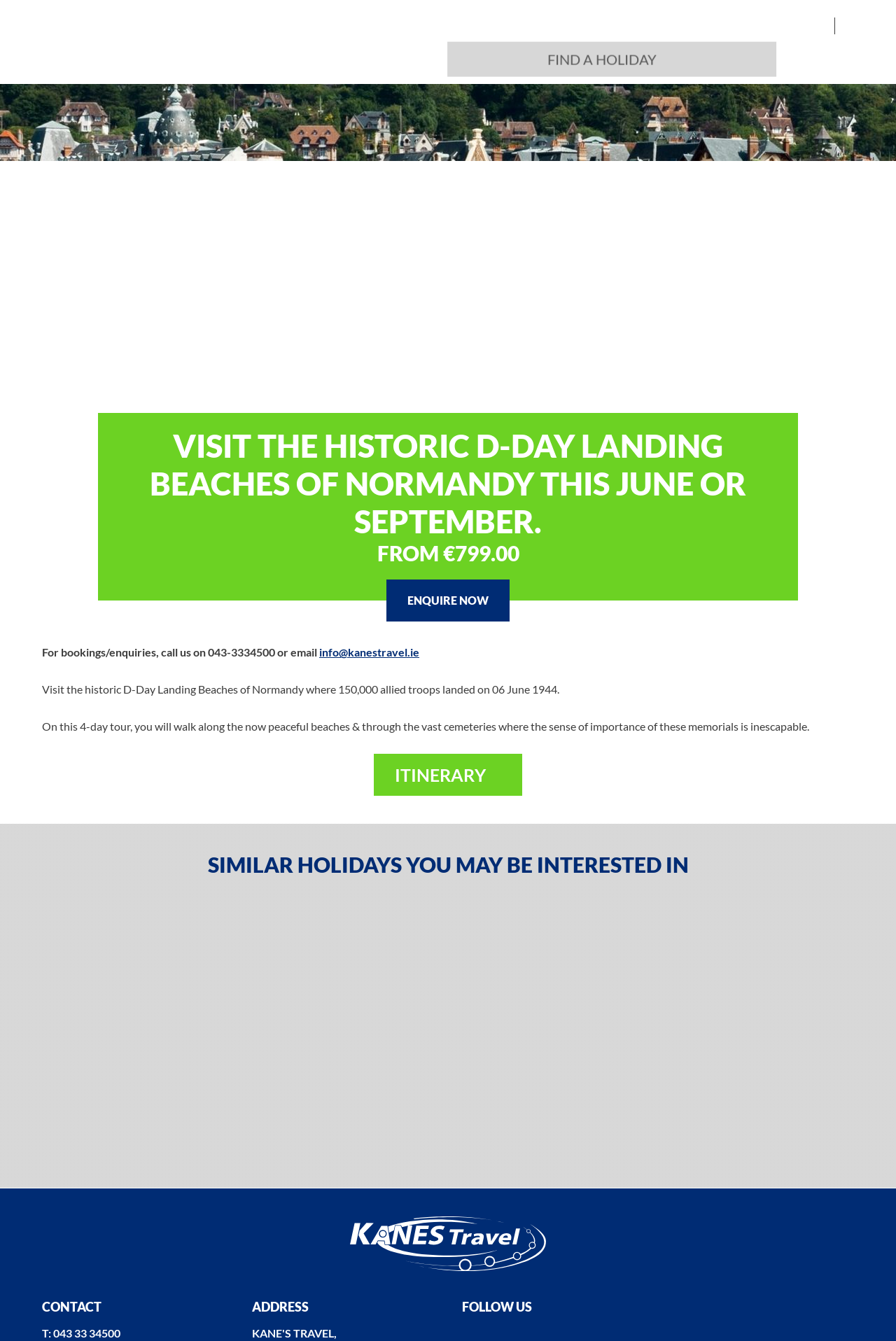Kindly provide the bounding box coordinates of the section you need to click on to fulfill the given instruction: "View source".

None